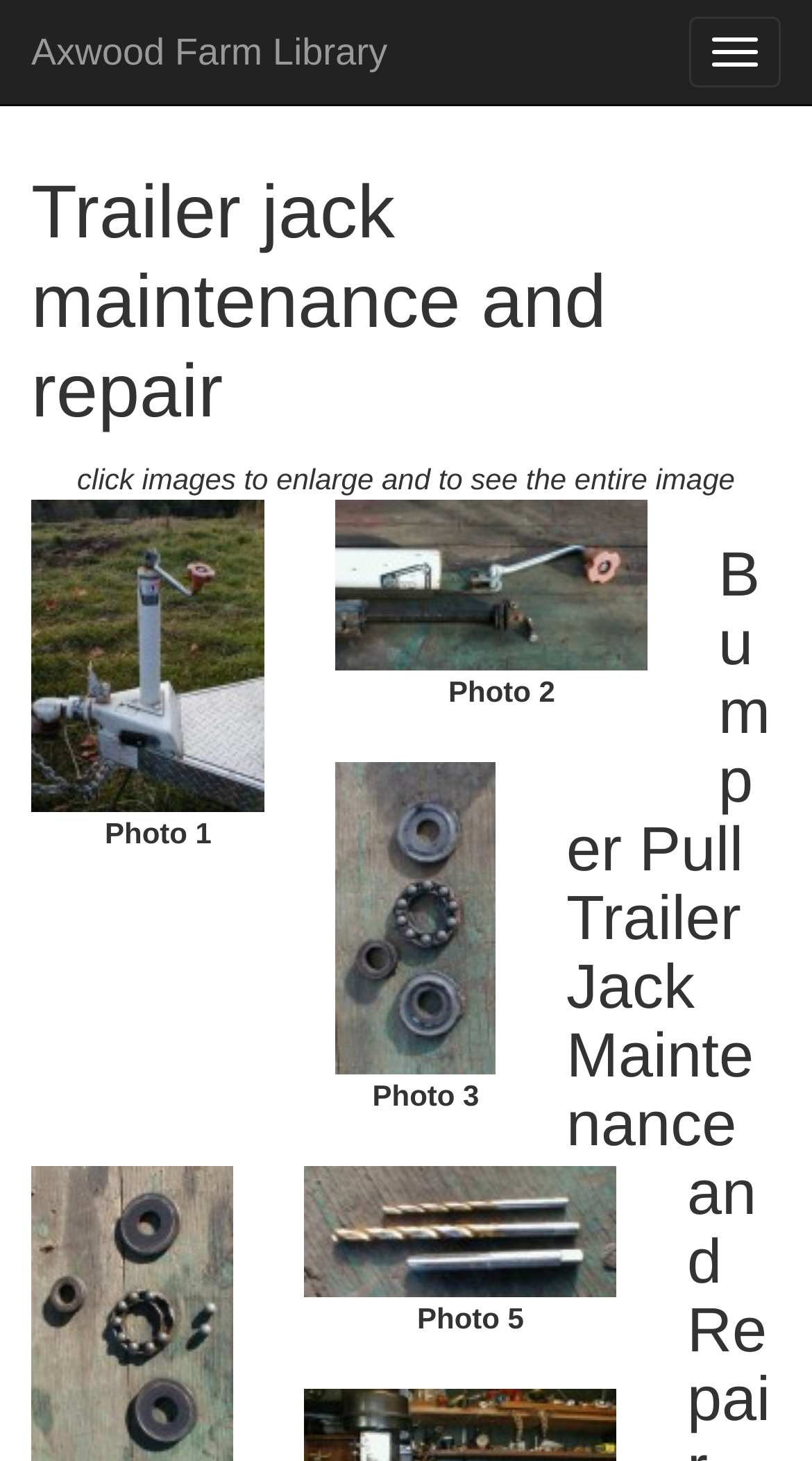Provide a brief response using a word or short phrase to this question:
How many photos are displayed on the webpage?

5